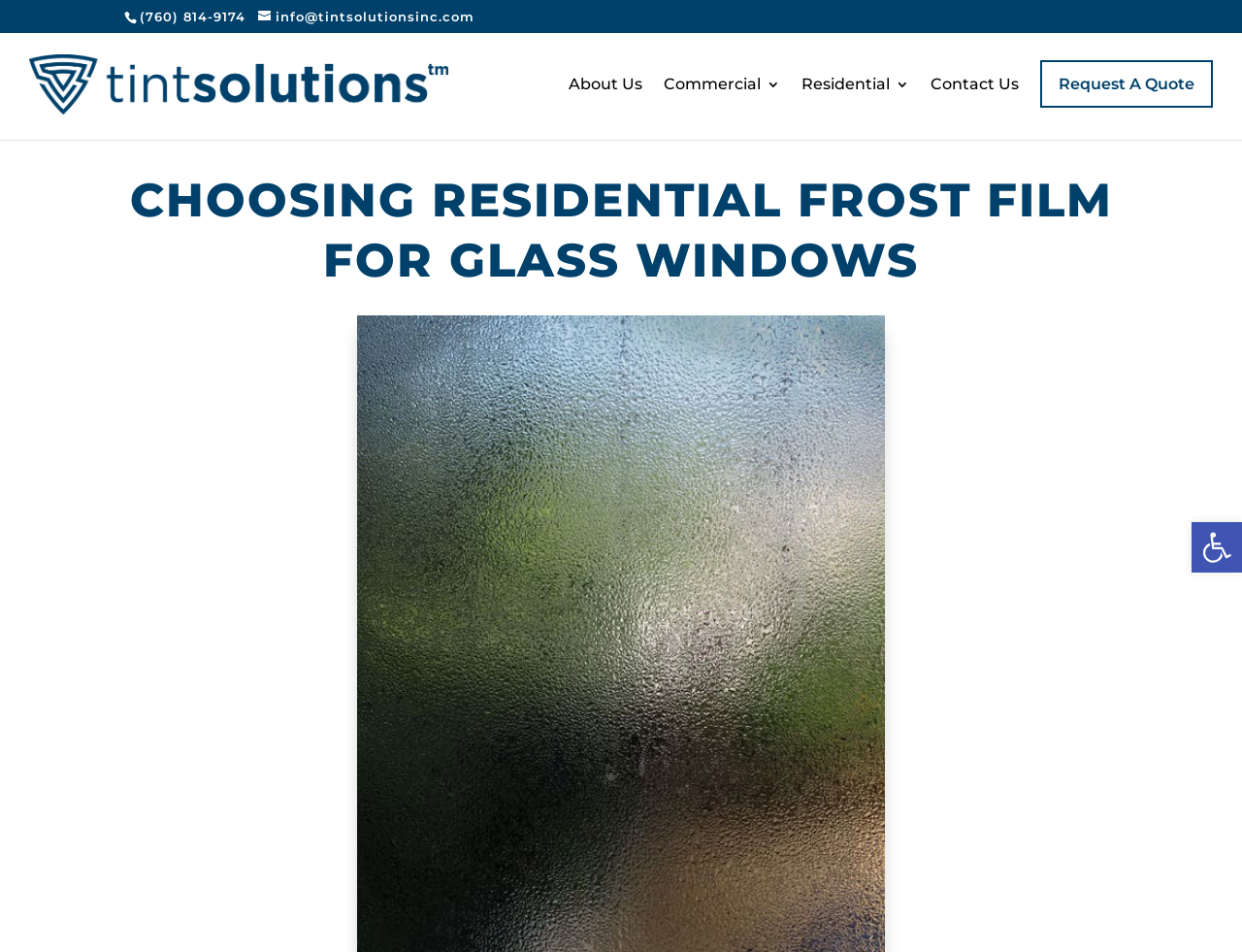Locate and generate the text content of the webpage's heading.

CHOOSING RESIDENTIAL FROST FILM FOR GLASS WINDOWS